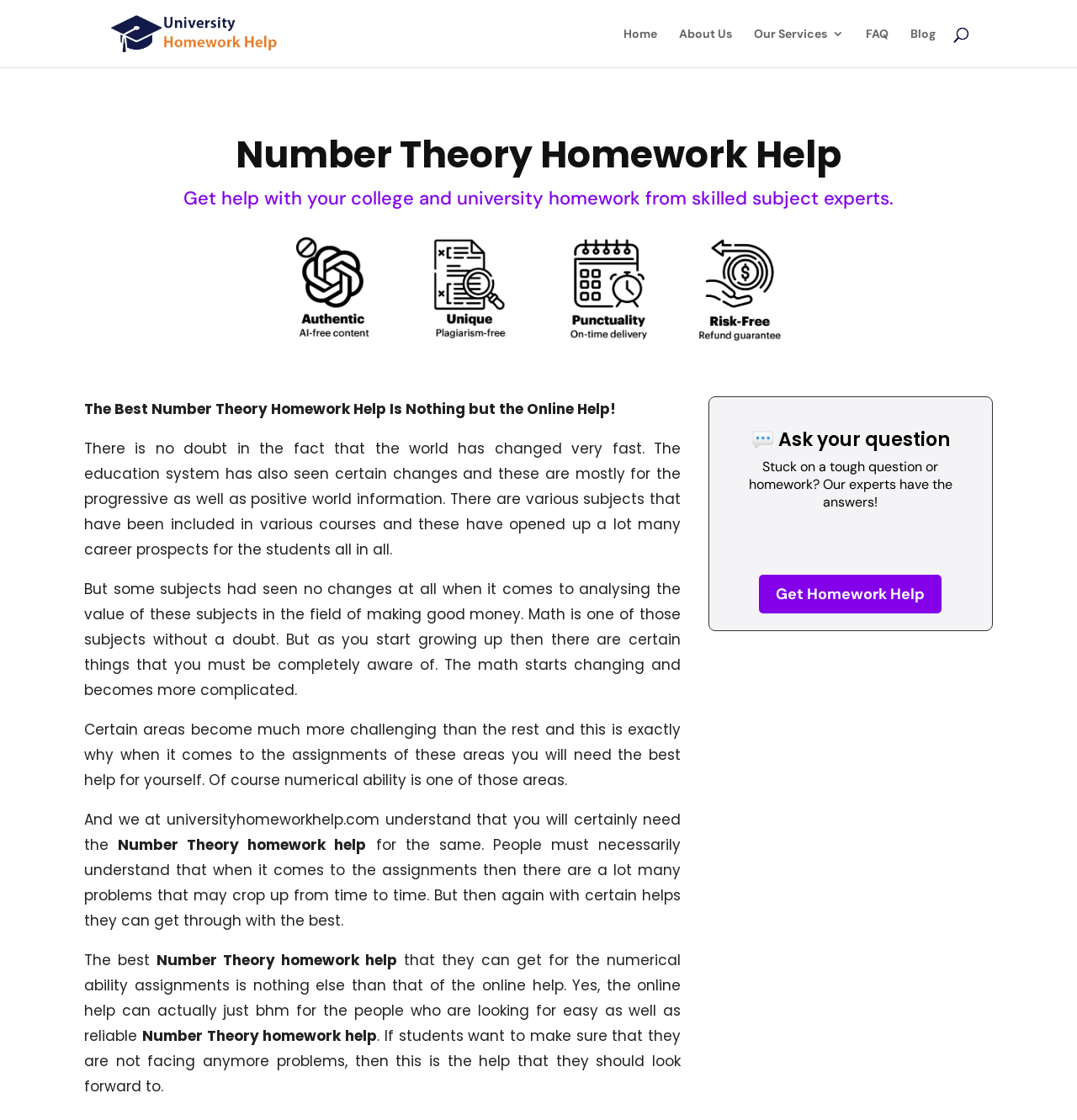Write an extensive caption that covers every aspect of the webpage.

This webpage is about Number Theory Homework Help provided by University Homework Help. At the top left, there is a logo of University Homework Help, which is an image linked to the website. Next to the logo, there is a link to the homepage. A navigation menu is located at the top right, consisting of links to "Home", "About Us", "Our Services", "FAQ", and "Blog".

Below the navigation menu, there is a search bar that spans across the top of the page. A heading "Number Theory Homework Help" is centered on the page, followed by a brief description of the service, which explains that students can get help with their college and university homework from skilled subject experts.

On the left side of the page, there is a large image that takes up about half of the page's width. Below the image, there is a series of paragraphs that discuss the importance of math in education and how it can be challenging, especially in areas like Number Theory. The text explains that students may need help with their assignments and that online help is the best solution.

On the right side of the page, there is a section with a heading "💬 Ask your question" and a brief description that encourages students to ask their questions and get answers from experts. Below this section, there is a call-to-action button "Get Homework Help".

Overall, the webpage is focused on providing Number Theory homework help to students and encouraging them to seek online assistance with their assignments.